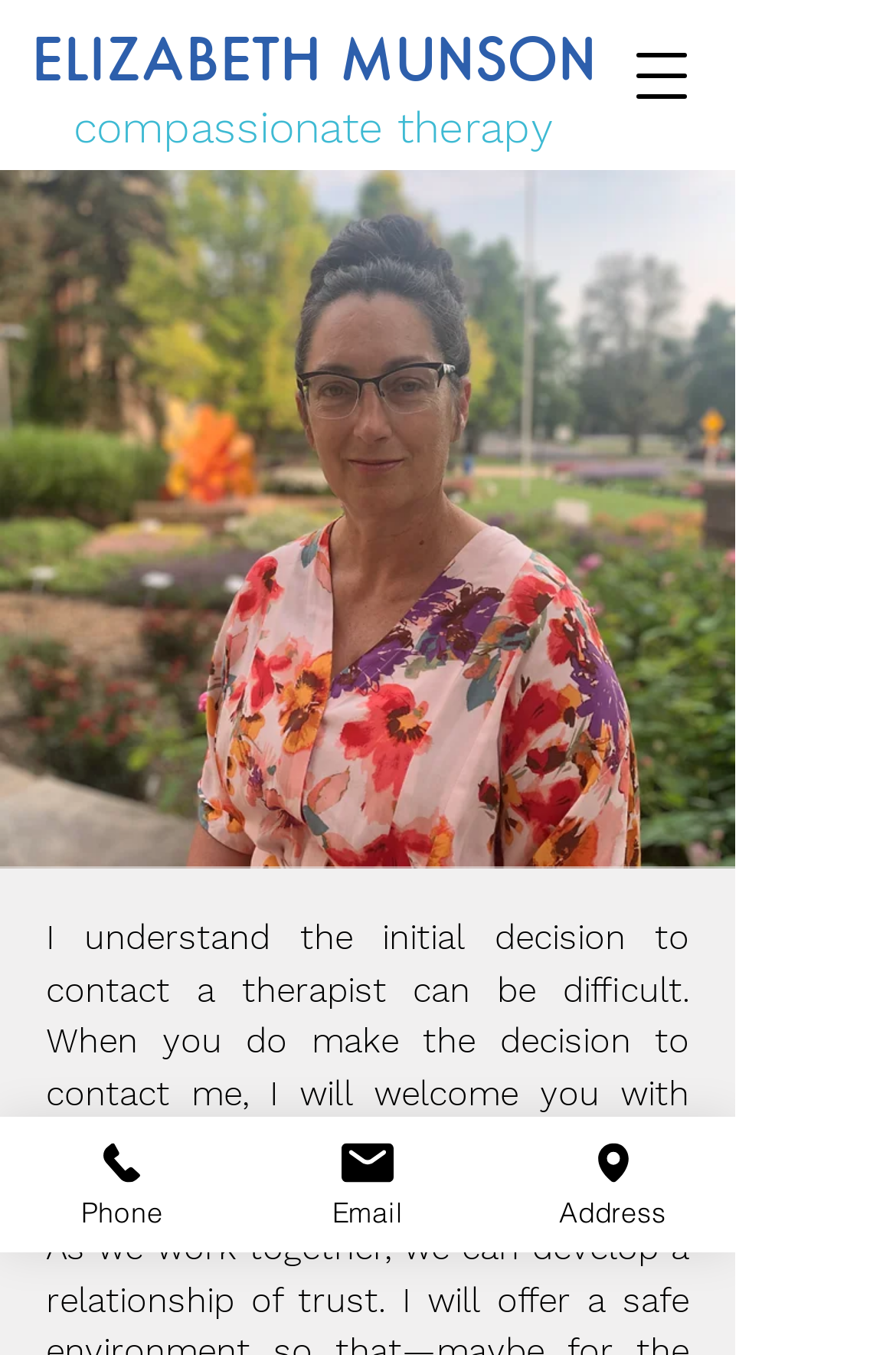Please use the details from the image to answer the following question comprehensively:
What is the focus of the therapist's specialization?

The image description 'Elizabeth Munson, MA, LCSW Fort Collins, Colorado Therapist specializing in burnout, compassion fatigue, life transitions, aging, caregiver concerns, hospital-related trauma, depression, anxiety, bipolar disorder, postpartum depression, self esteem, coping skills, women’s issues, and pet grief.' indicates that the therapist specializes in various areas, including burnout, compassion fatigue, life transitions, and more.